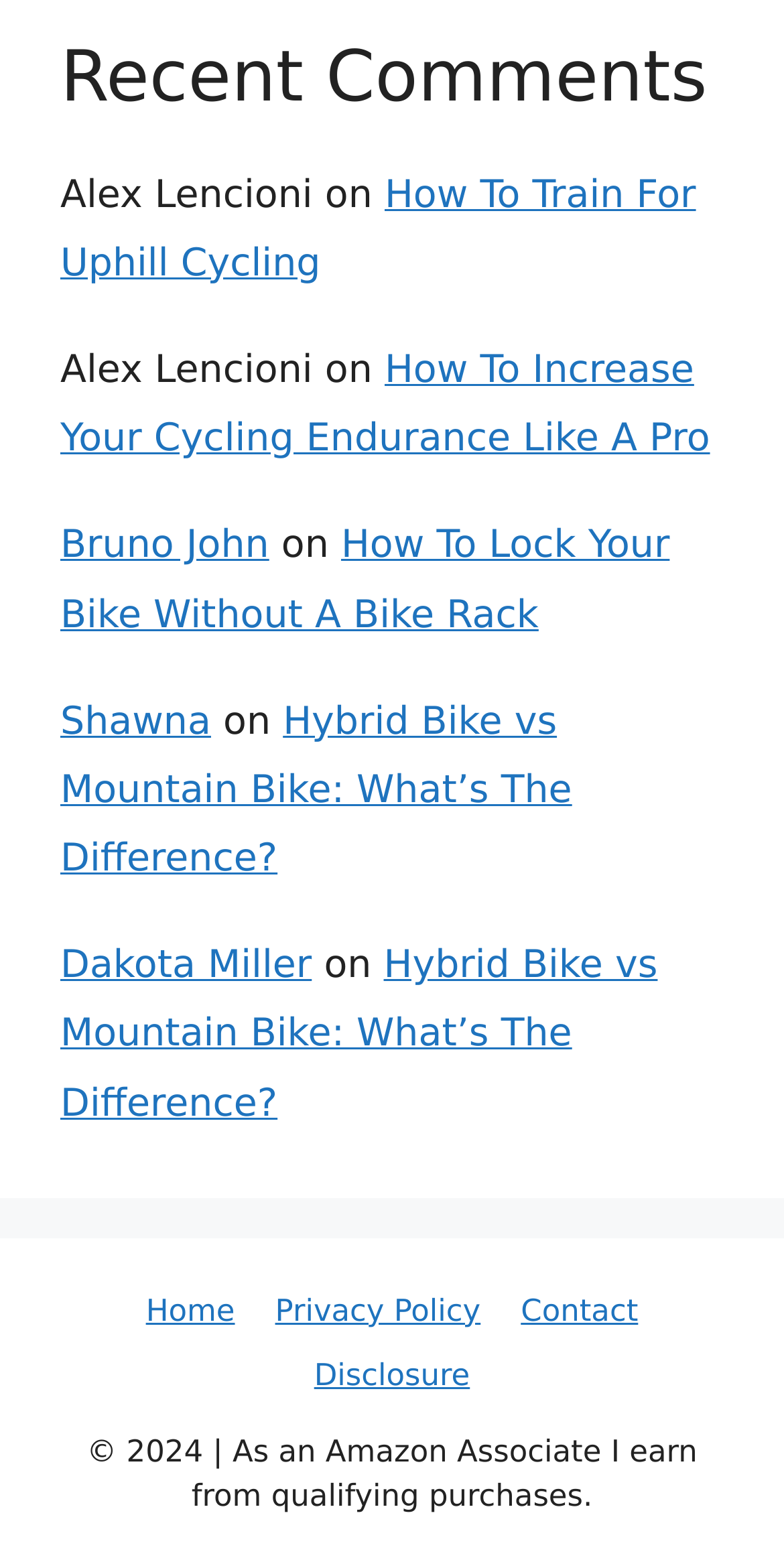How many recent comments are displayed? Look at the image and give a one-word or short phrase answer.

5